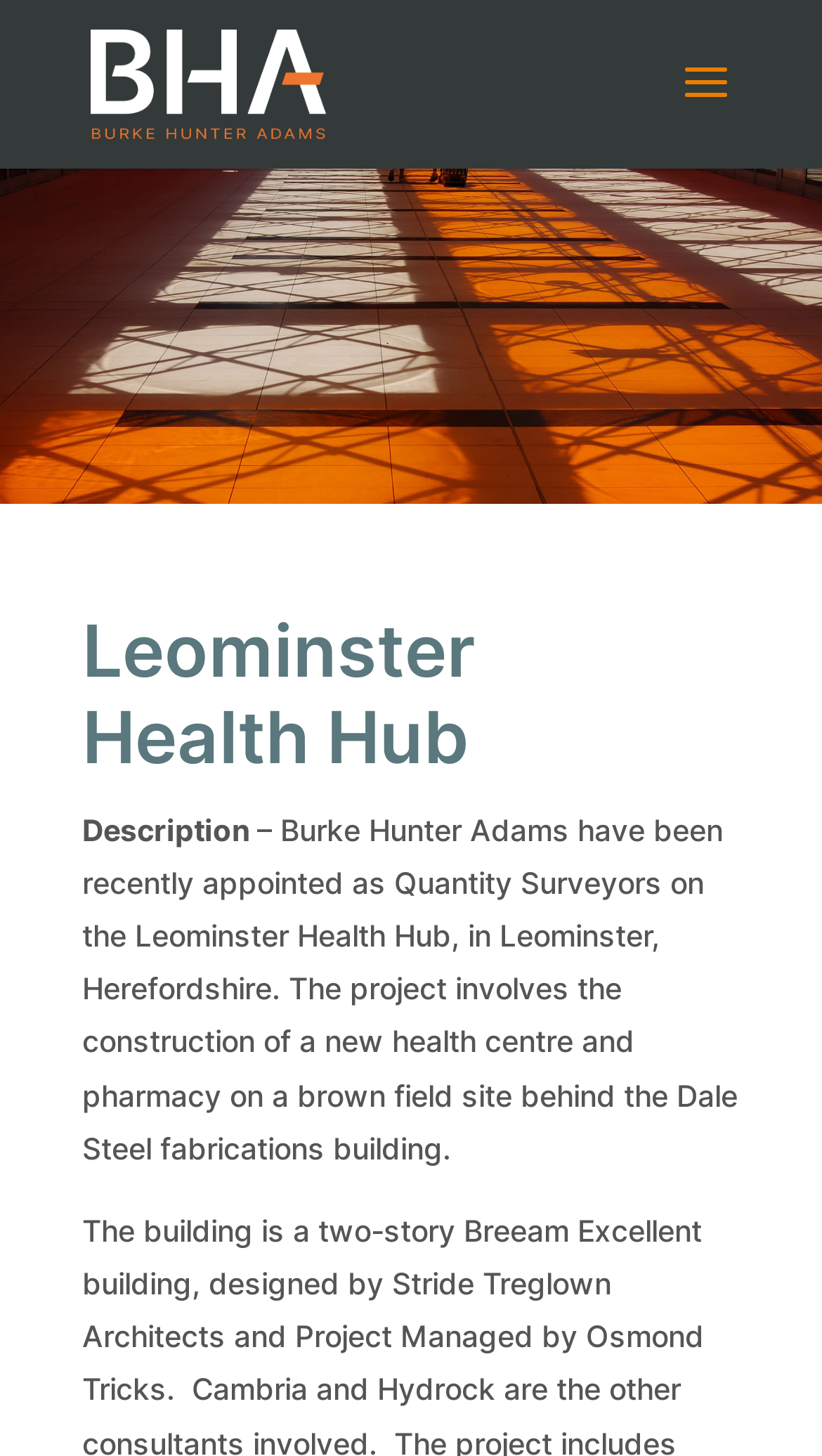Please find the bounding box for the UI element described by: "alt="Burke Hunter Adams"".

[0.11, 0.043, 0.407, 0.068]